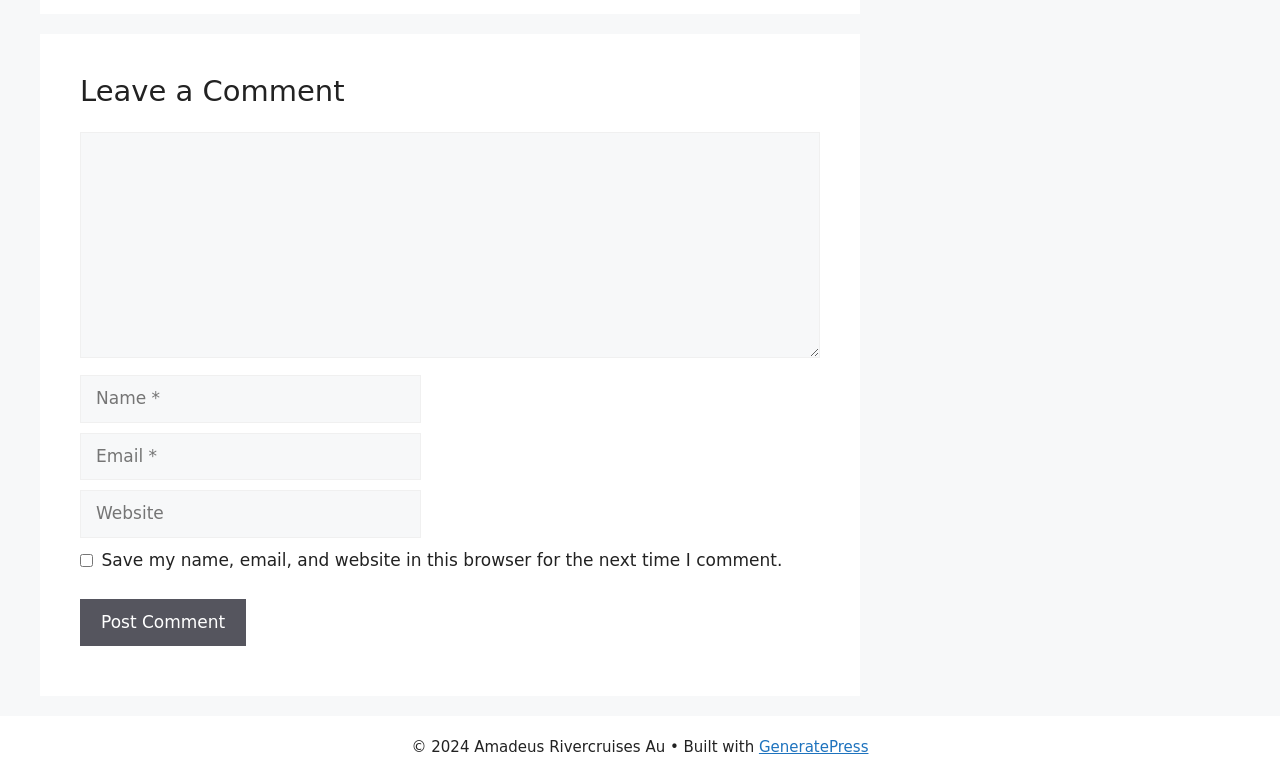Provide your answer to the question using just one word or phrase: What is the theme or framework used to build the website?

GeneratePress